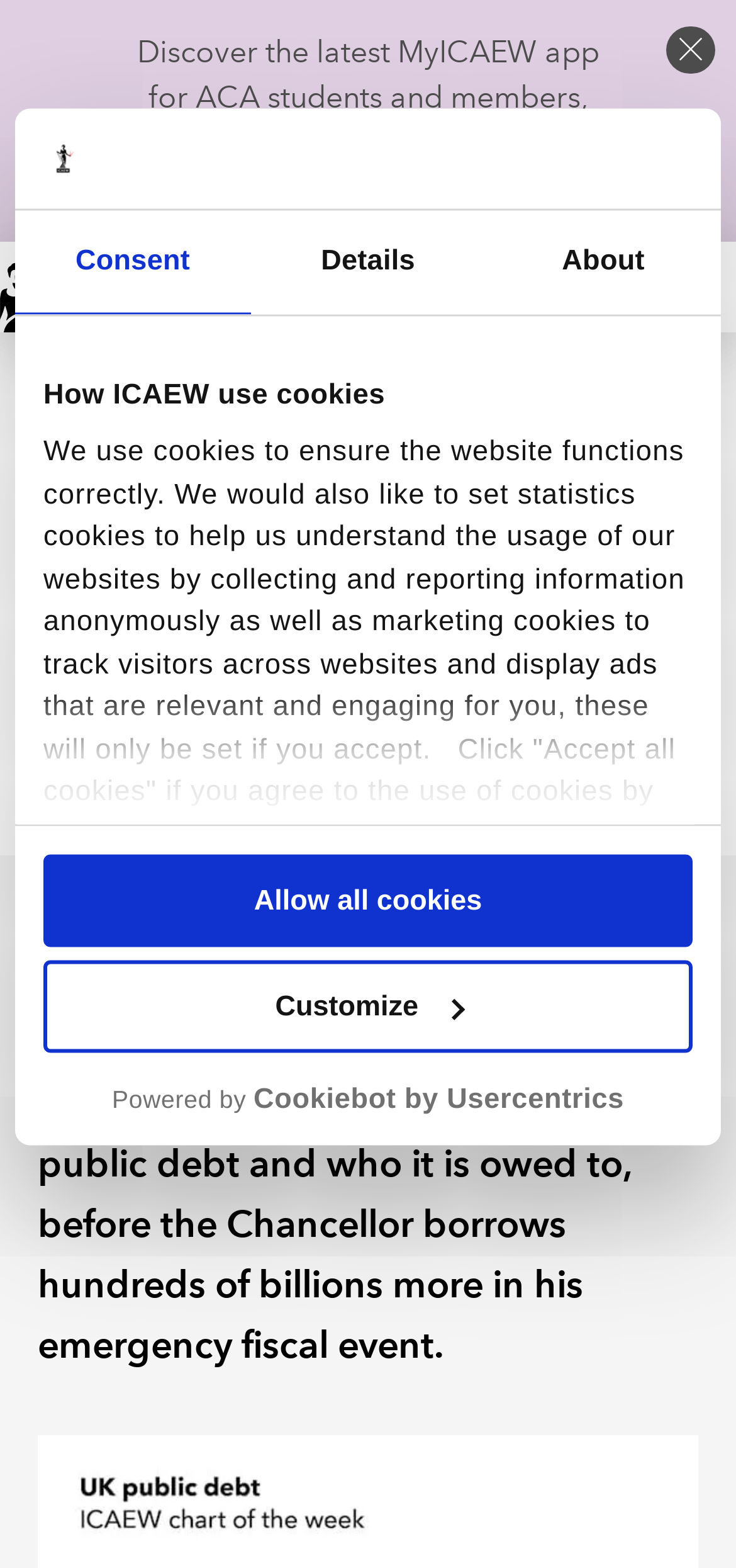Find the bounding box coordinates of the element to click in order to complete this instruction: "Inquire about the plastic recycling machine". The bounding box coordinates must be four float numbers between 0 and 1, denoted as [left, top, right, bottom].

None